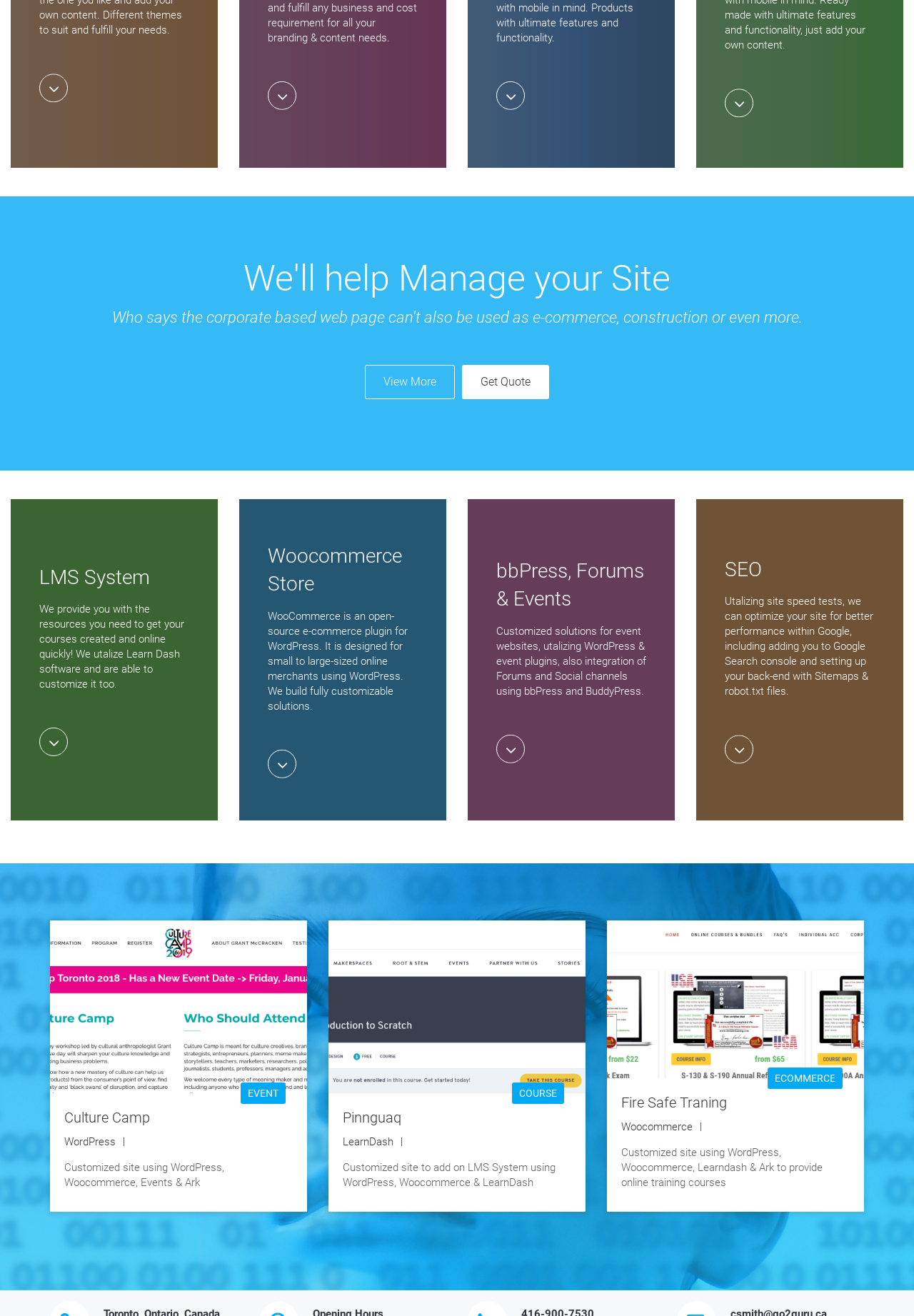Can you show the bounding box coordinates of the region to click on to complete the task described in the instruction: "View More"?

[0.399, 0.277, 0.498, 0.303]